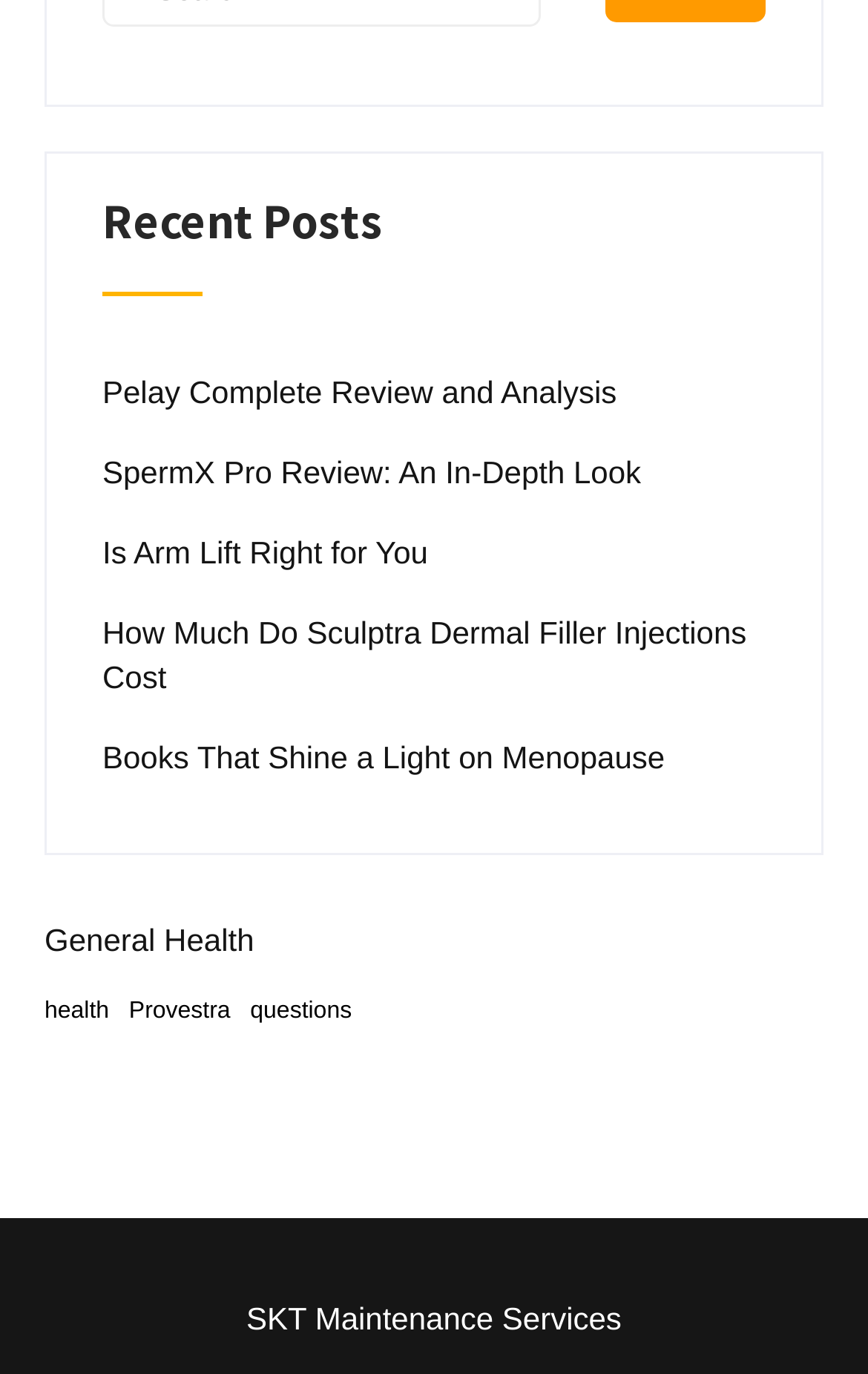Please locate the bounding box coordinates of the region I need to click to follow this instruction: "go to General Health page".

[0.051, 0.667, 0.293, 0.699]